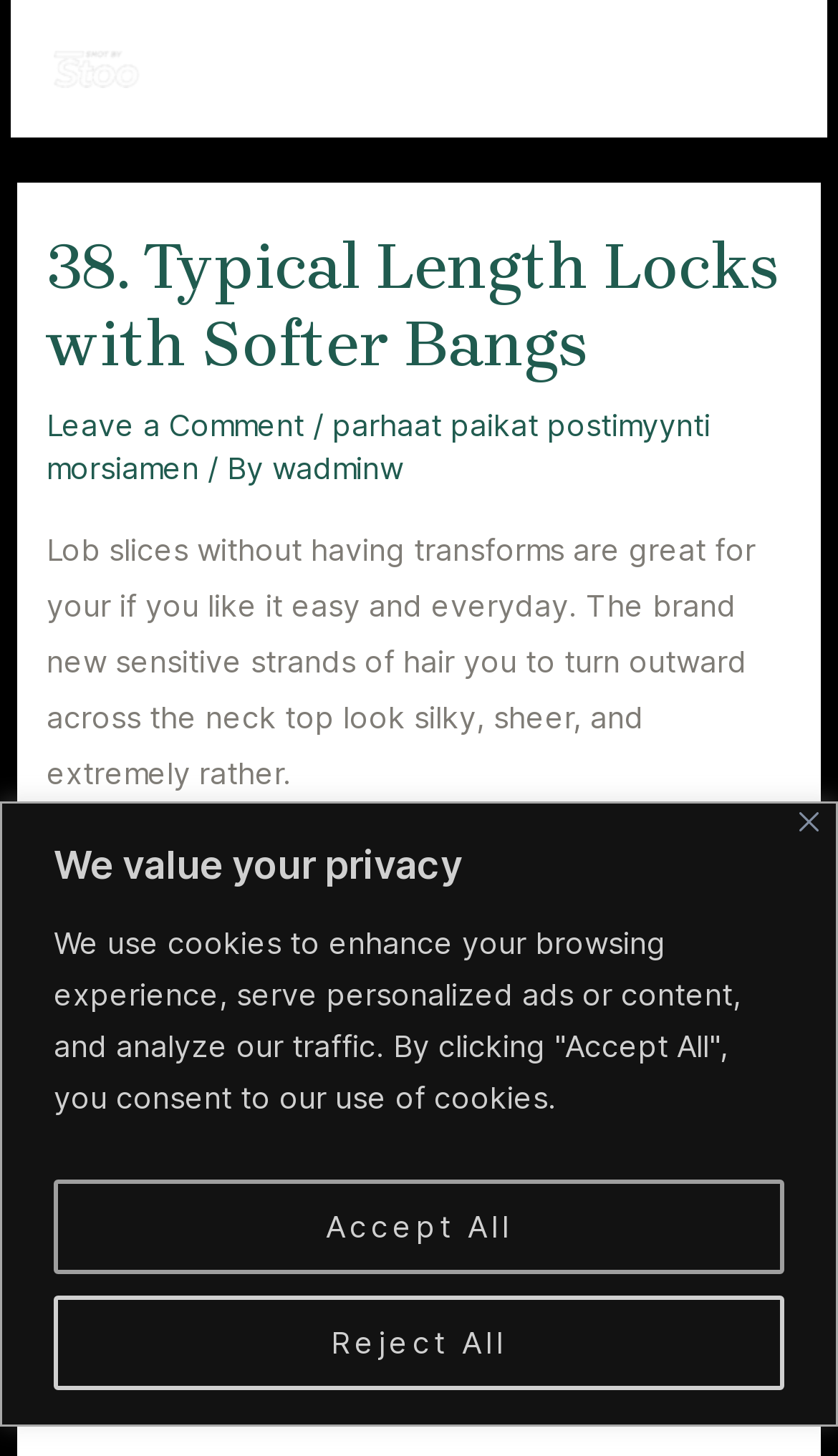Write a detailed summary of the webpage.

This webpage appears to be a blog post or article about hairstyles, specifically featuring "Typical Length Locks with Softer Bangs" shot by Stoo. At the top right corner, there is a "Close" button accompanied by an image. Below this, there is a notice about privacy and cookies, with two buttons "Reject All" and "Accept All" to manage cookie preferences.

On the top left, there is a link to "Shot by Stoo" with an accompanying image. Next to it, there is a "MAIN MENU" button. The main content of the page is divided into sections, with a header section featuring the title "38. Typical Length Locks with Softer Bangs" and a link to "Leave a Comment". There are also links to related posts, including "parhaat paikat postimyynti morsiamen" and "wadminw".

The main article content is divided into paragraphs, with the first paragraph describing the benefits of lob slices without transforms. The second paragraph provides additional tips for adding more concept to the hairstyle. Further down, there is a heading "36. Smooth Swells with Features" followed by a paragraph describing Asian women's hairstyles with features and swells.